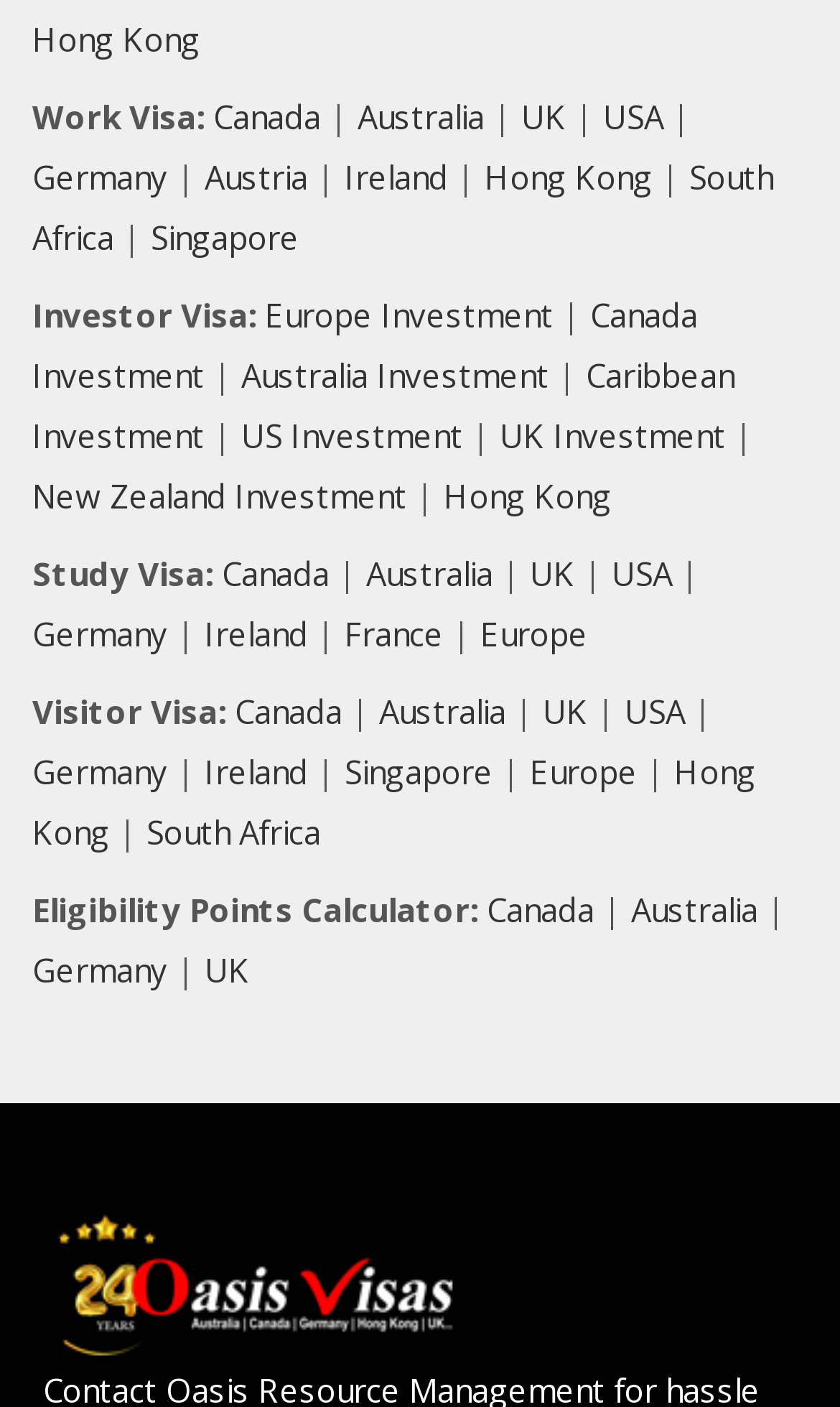Determine the bounding box coordinates of the clickable element to complete this instruction: "Click on Hong Kong for work visa information". Provide the coordinates in the format of four float numbers between 0 and 1, [left, top, right, bottom].

[0.038, 0.012, 0.238, 0.043]